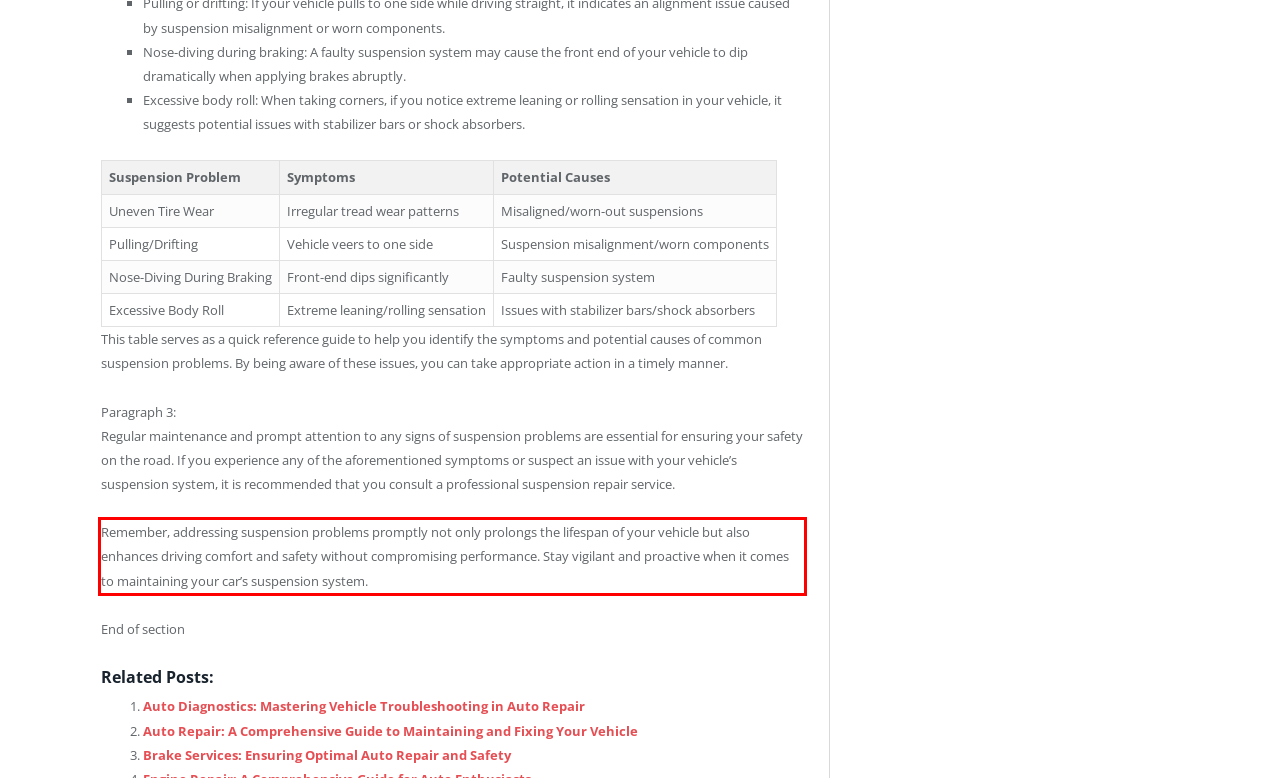Review the webpage screenshot provided, and perform OCR to extract the text from the red bounding box.

Remember, addressing suspension problems promptly not only prolongs the lifespan of your vehicle but also enhances driving comfort and safety without compromising performance. Stay vigilant and proactive when it comes to maintaining your car’s suspension system.